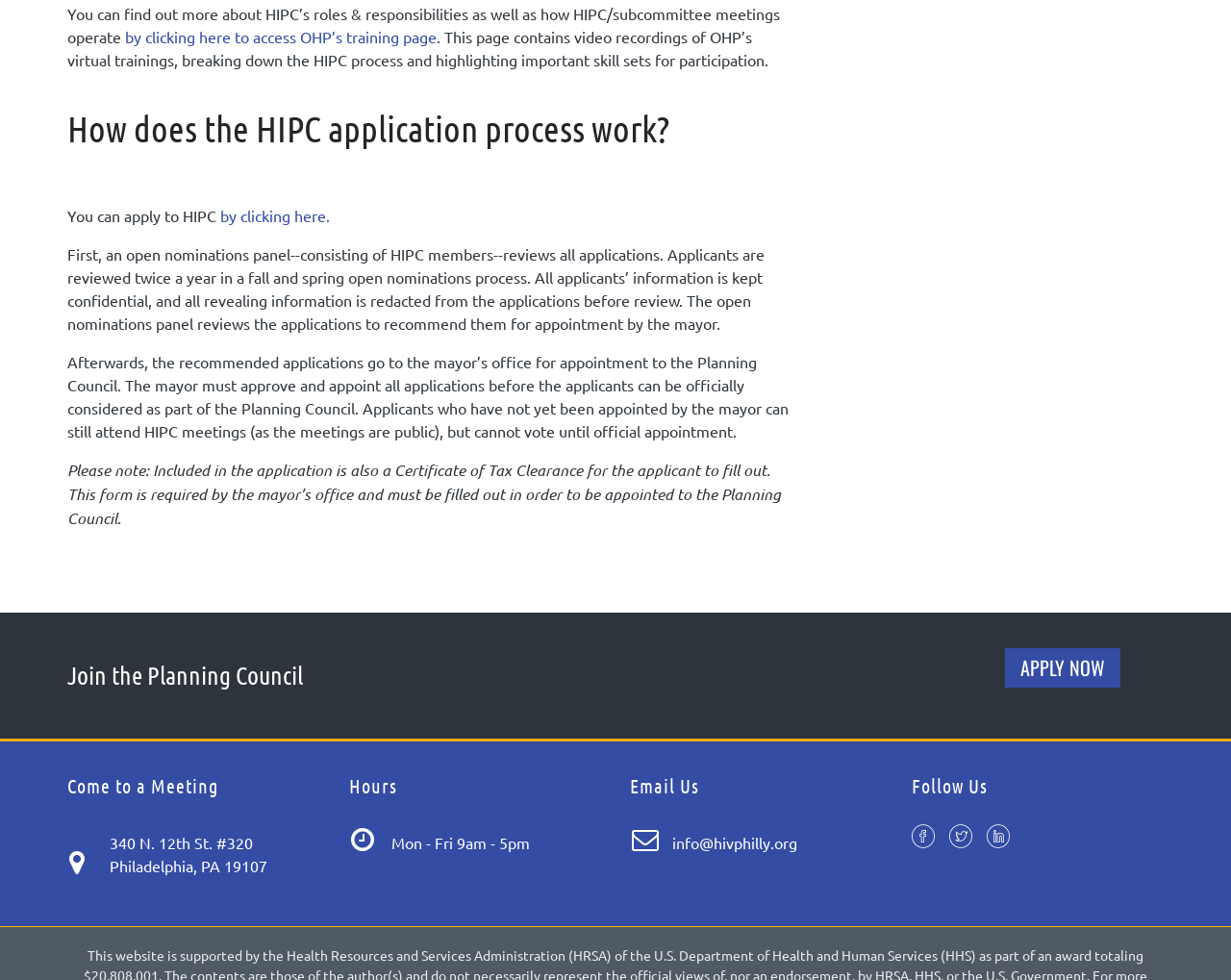What is the address of the HIPC office?
Based on the image, answer the question with as much detail as possible.

The webpage provides the address of the HIPC office as 340 N. 12th St. #320, Philadelphia, PA 19107, which can be found in the 'Come to a Meeting' section.